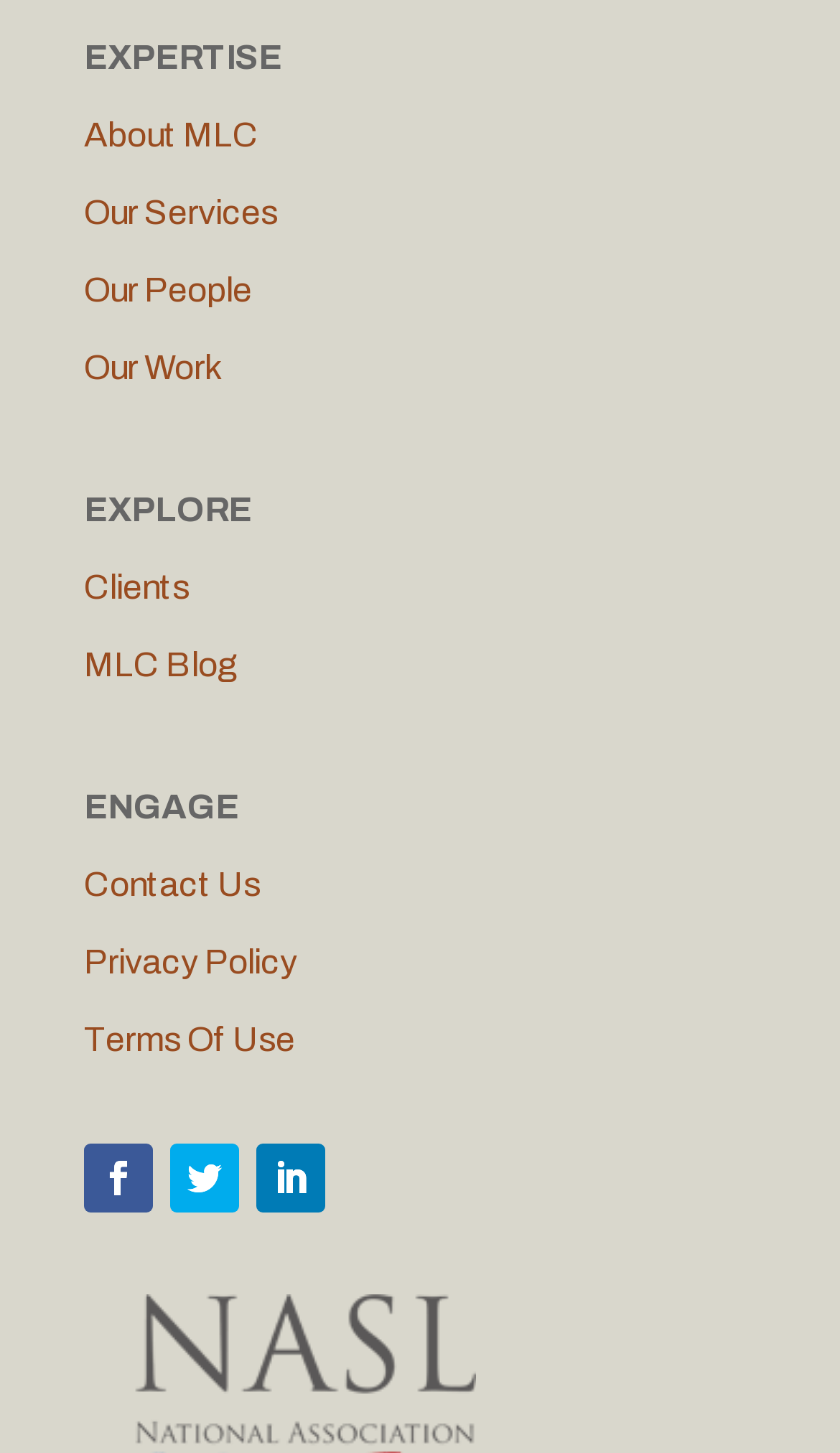How many social media links are there?
Look at the image and answer the question using a single word or phrase.

3